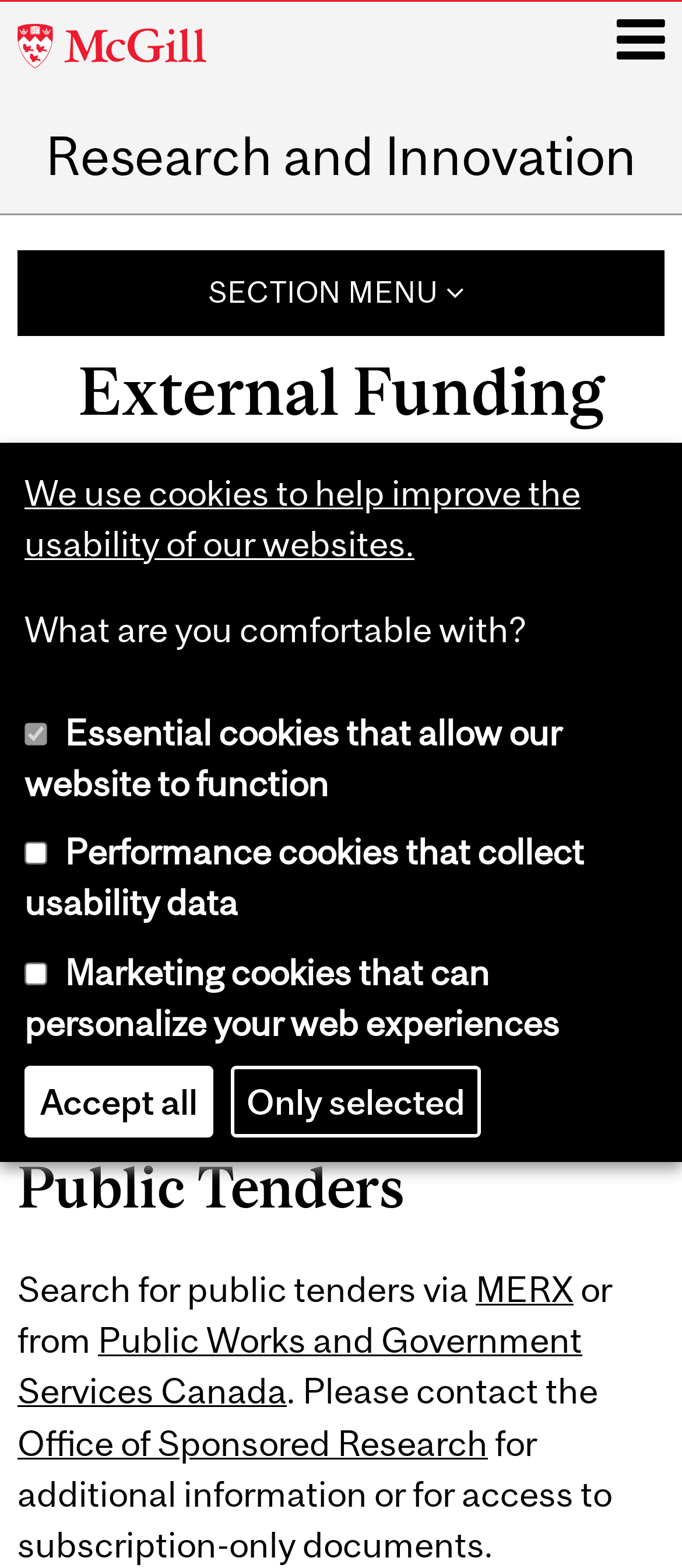Please provide a comprehensive response to the question below by analyzing the image: 
What is the alternative to MERX for searching public tenders?

The question asks for the alternative to MERX for searching public tenders. By looking at the webpage, I can see that MERX is mentioned as one option for searching public tenders, and it is also mentioned that one can search from 'Public Works and Government Services Canada' which suggests that it is an alternative to MERX.